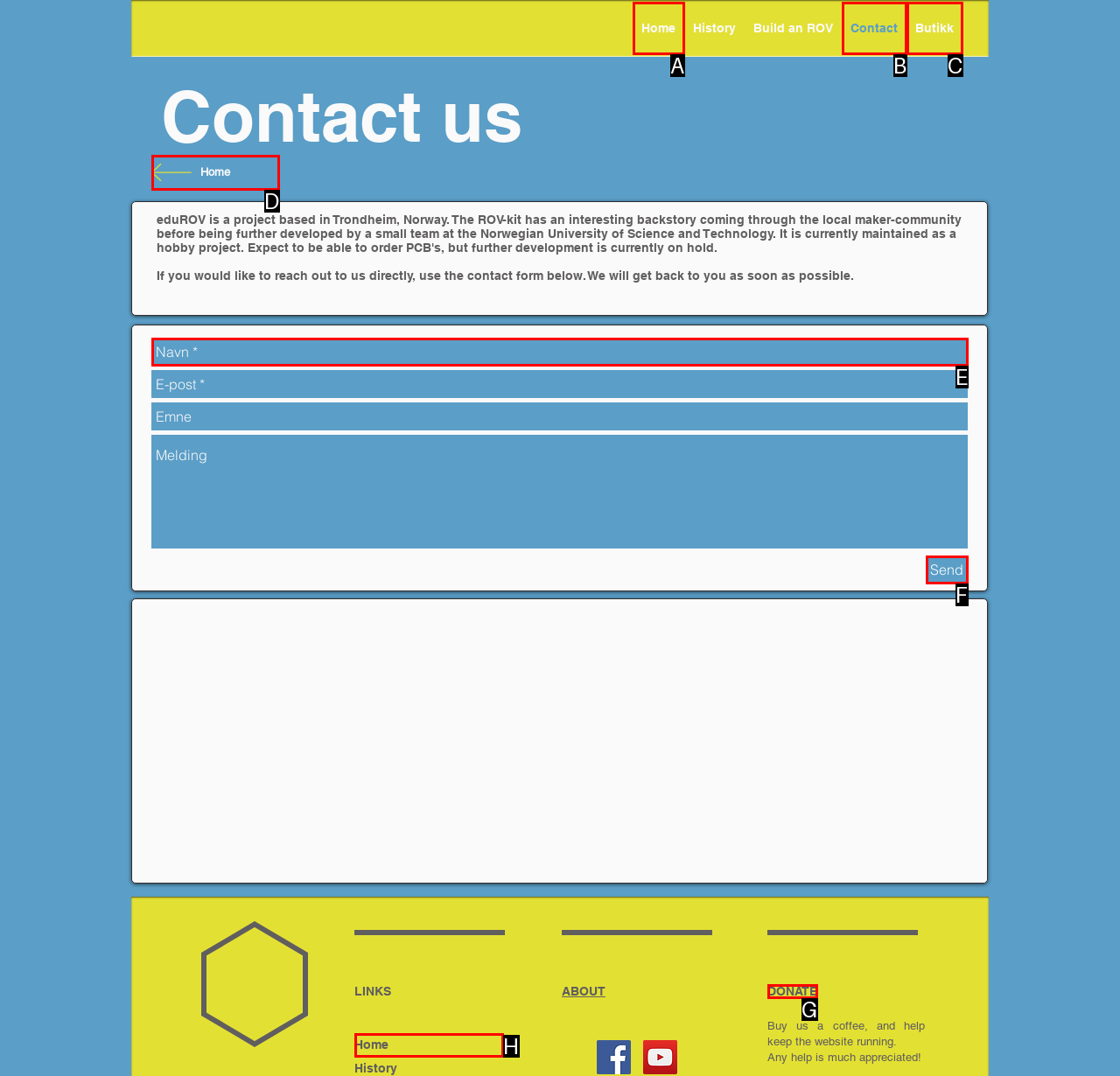Select the letter that corresponds to the UI element described as: Send
Answer by providing the letter from the given choices.

F